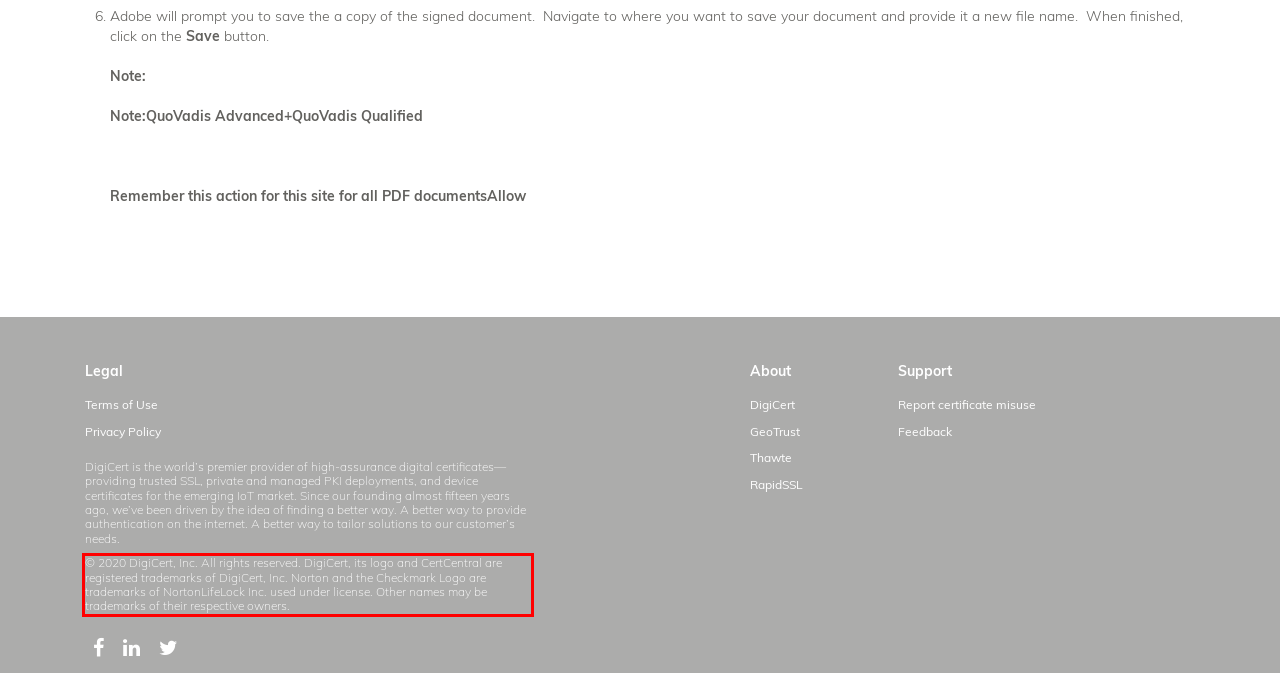Please use OCR to extract the text content from the red bounding box in the provided webpage screenshot.

© 2020 DigiCert, Inc. All rights reserved. DigiCert, its logo and CertCentral are registered trademarks of DigiCert, Inc. Norton and the Checkmark Logo are trademarks of NortonLifeLock Inc. used under license. Other names may be trademarks of their respective owners.